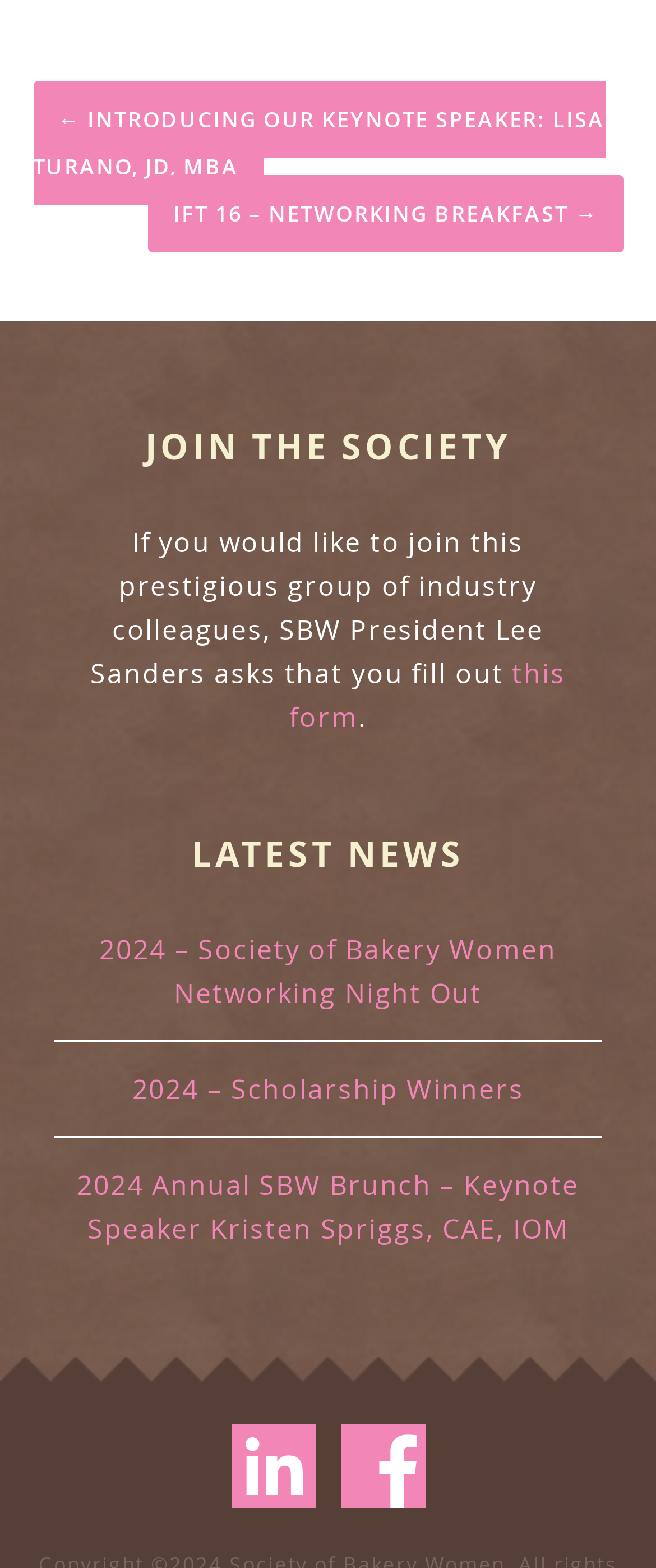Highlight the bounding box coordinates of the element that should be clicked to carry out the following instruction: "Visit the Society of Bakery Women's Facebook page". The coordinates must be given as four float numbers ranging from 0 to 1, i.e., [left, top, right, bottom].

[0.519, 0.908, 0.647, 0.961]